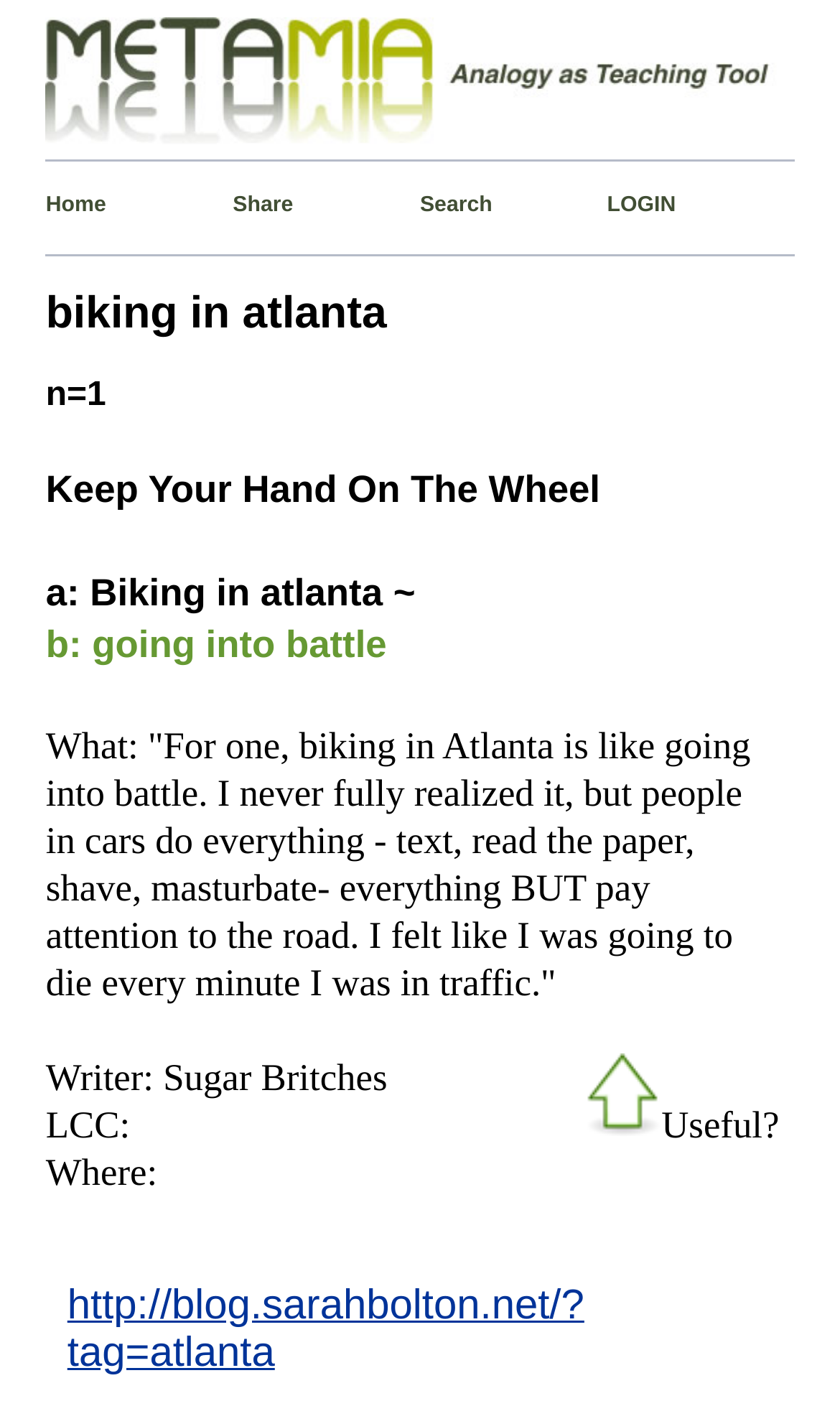Could you please study the image and provide a detailed answer to the question:
What is the URL of the linked blog?

The URL of the linked blog is provided at the bottom of the webpage, as a link with the text 'http://blog.sarahbolton.net/?tag=atlanta'.